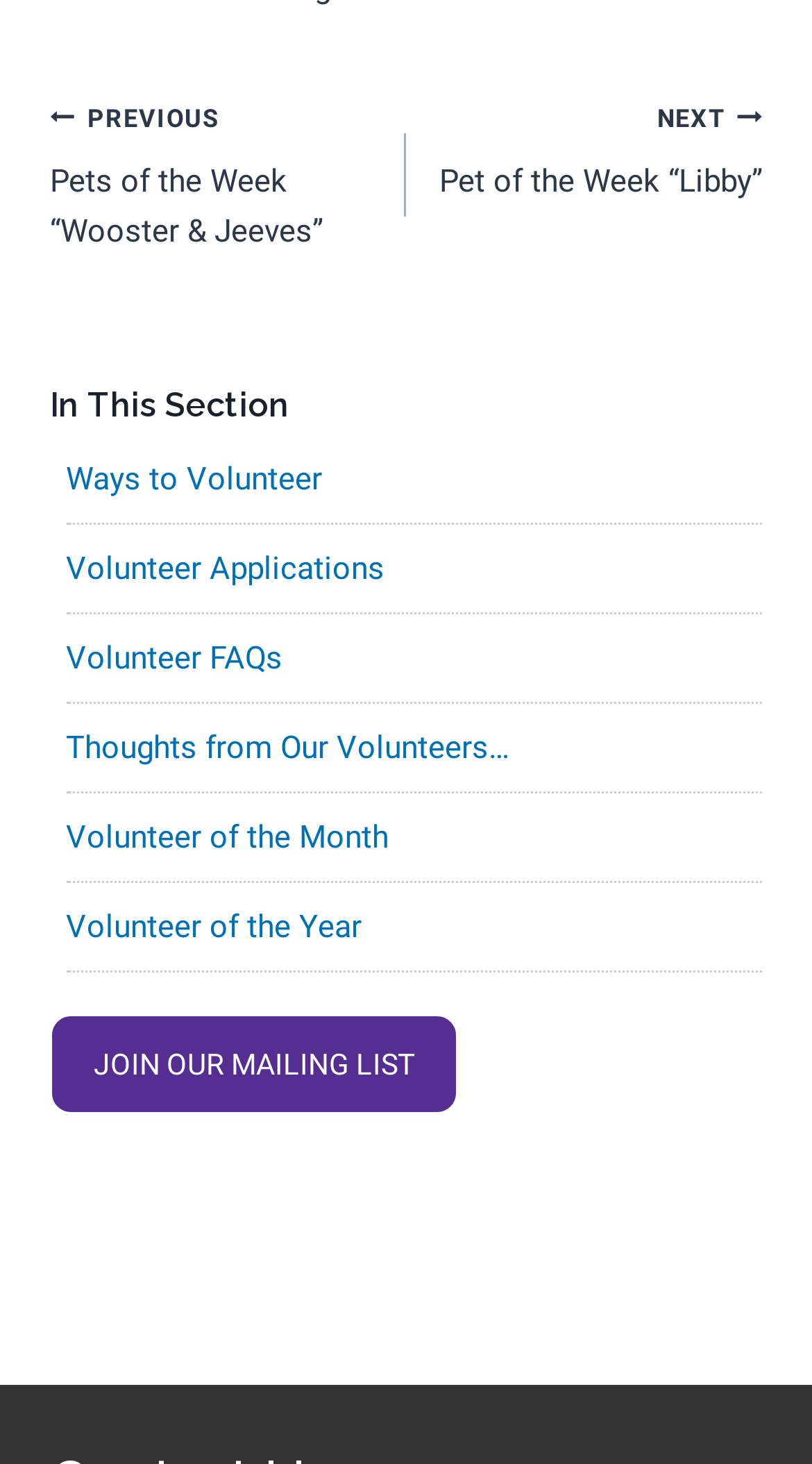Please provide a comprehensive response to the question below by analyzing the image: 
How many links are there in the 'In This Section' section?

I counted the links under the 'In This Section' heading, which are 'Ways to Volunteer', 'Volunteer Applications', 'Volunteer FAQs', 'Thoughts from Our Volunteers…', 'Volunteer of the Month', and 'Volunteer of the Year', totaling 6 links.